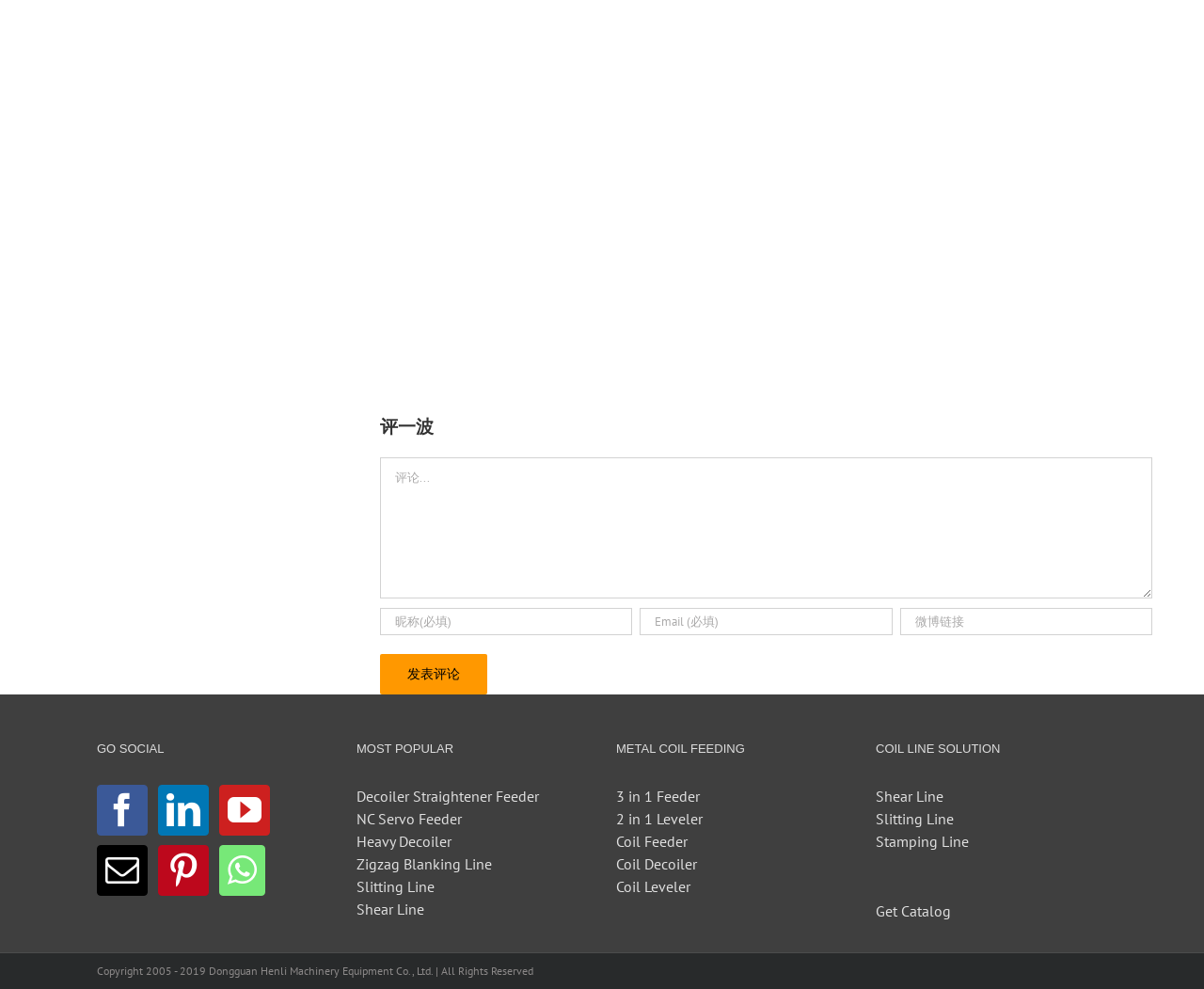Please determine the bounding box coordinates of the clickable area required to carry out the following instruction: "Get the catalog". The coordinates must be four float numbers between 0 and 1, represented as [left, top, right, bottom].

[0.727, 0.911, 0.79, 0.93]